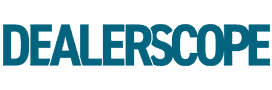What industry does Dealerscope focus on?
Using the visual information, respond with a single word or phrase.

retail and consumer electronics